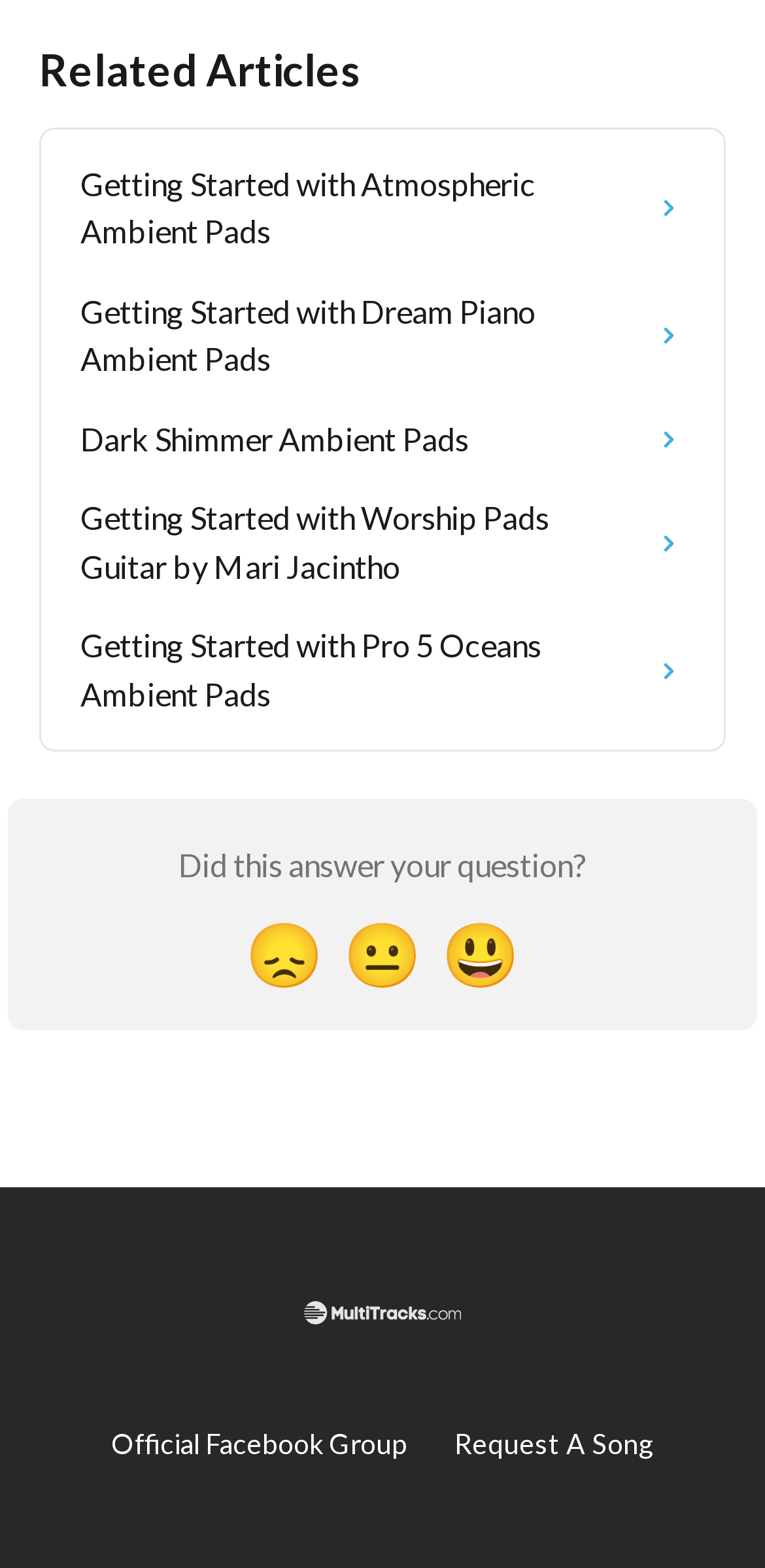What is the name of the help center?
Using the visual information from the image, give a one-word or short-phrase answer.

MultiTracks.com Help Center